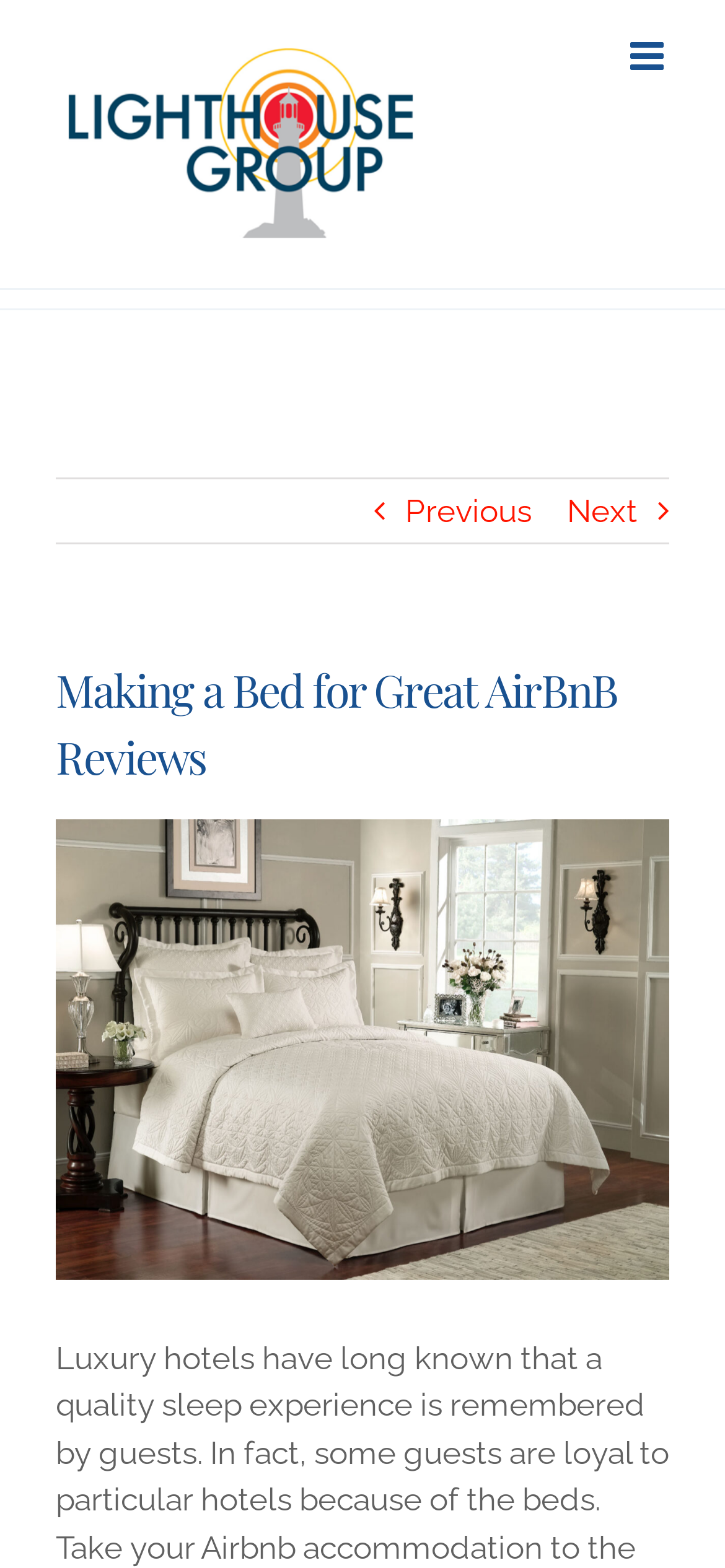What is the purpose of the 'View Larger Image' button?
Using the information from the image, provide a comprehensive answer to the question.

The 'View Larger Image' button is a static text with a bounding box of [0.074, 0.524, 0.208, 0.608], which is likely to be used to view a larger version of the image 'Airbnb bedding advice' with a bounding box of [0.077, 0.523, 0.923, 0.816].